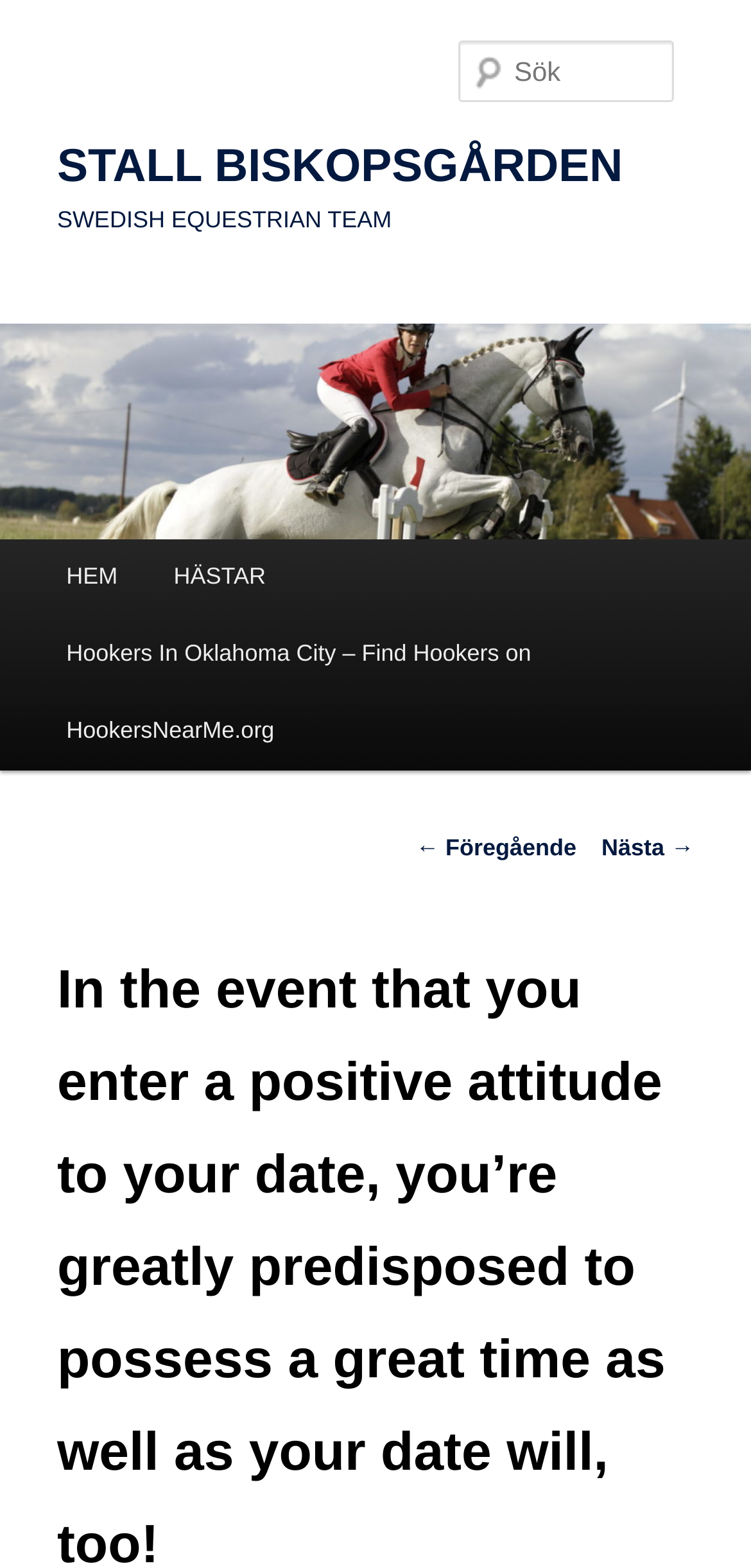How many navigation links are at the bottom?
From the screenshot, supply a one-word or short-phrase answer.

2